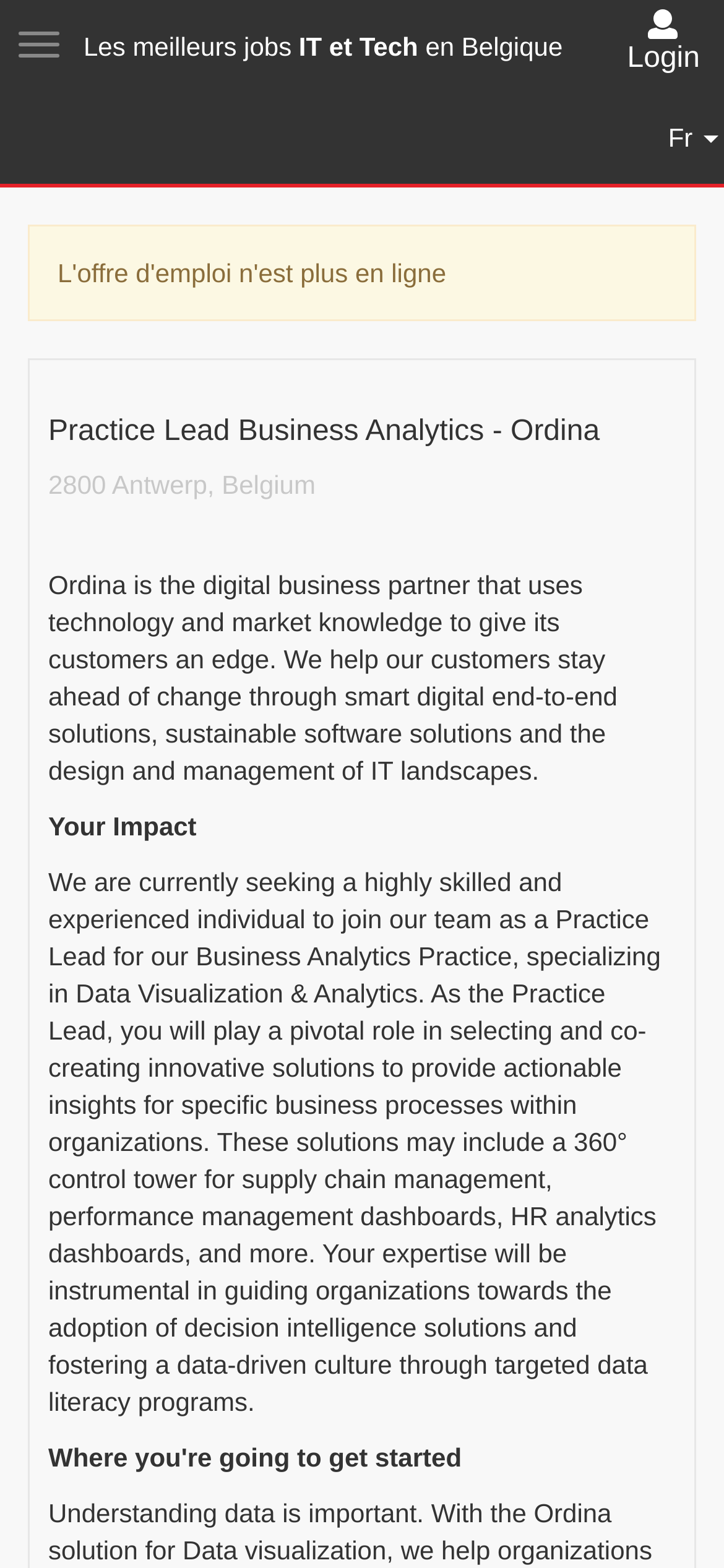Refer to the element description Fr and identify the corresponding bounding box in the screenshot. Format the coordinates as (top-left x, top-left y, bottom-right x, bottom-right y) with values in the range of 0 to 1.

[0.915, 0.058, 1.0, 0.117]